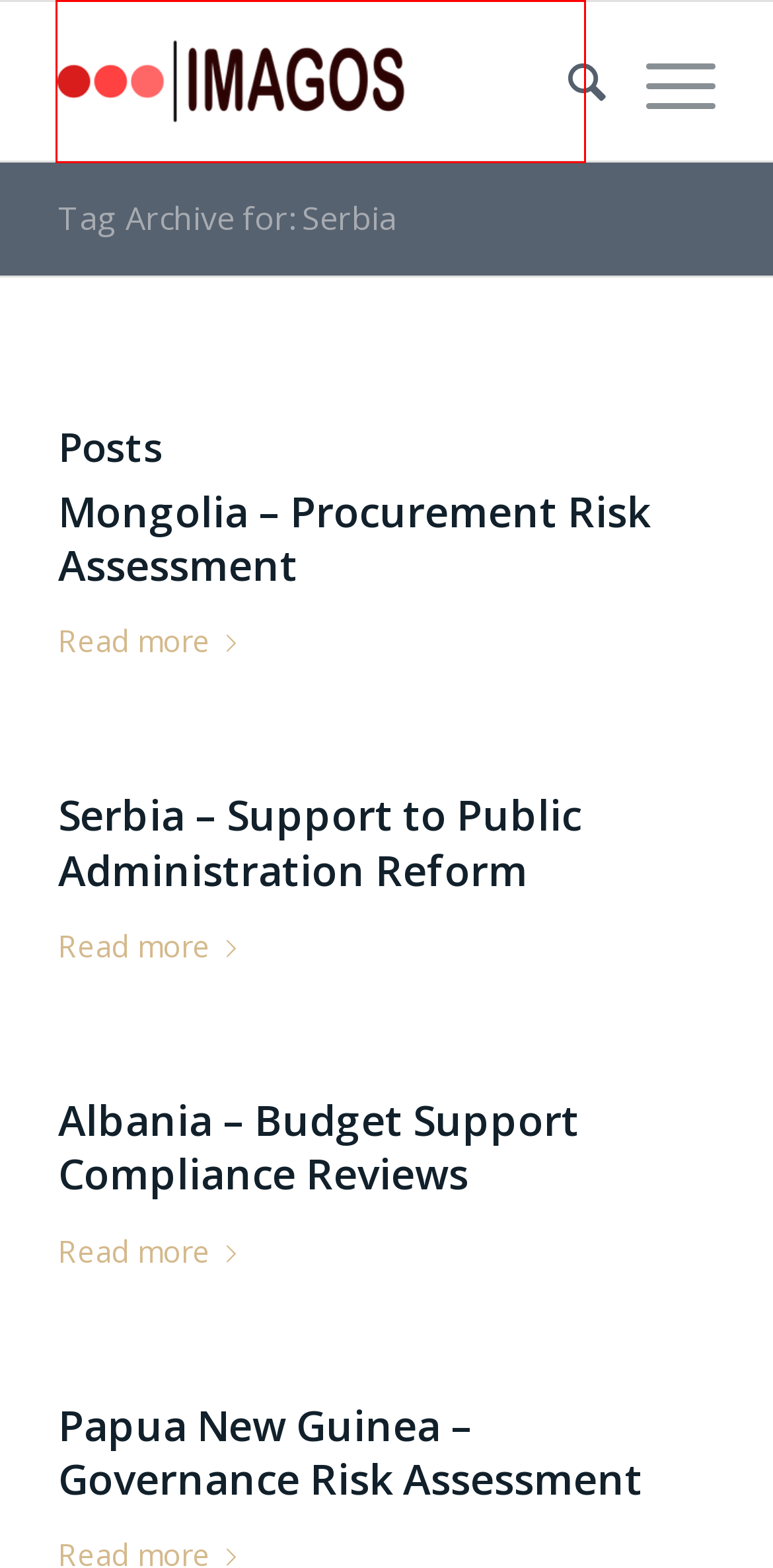Look at the given screenshot of a webpage with a red rectangle bounding box around a UI element. Pick the description that best matches the new webpage after clicking the element highlighted. The descriptions are:
A. Privacy – Imagos – Focus on Solutions
B. Mongolia – Procurement Risk Assessment – Imagos – Focus on Solutions
C. Image Credits – Imagos – Focus on Solutions
D. Imagos – Focus on Solutions – Global Governance Consulting
E. Albania – Budget Support Compliance Reviews – Imagos – Focus on Solutions
F. Serbia – Support to Public Administration Reform – Imagos – Focus on Solutions
G. Papua New Guinea – Governance Risk Assessment – Imagos – Focus on Solutions
H. Serbia – Evaluating Good Governance Programme – Imagos – Focus on Solutions

D